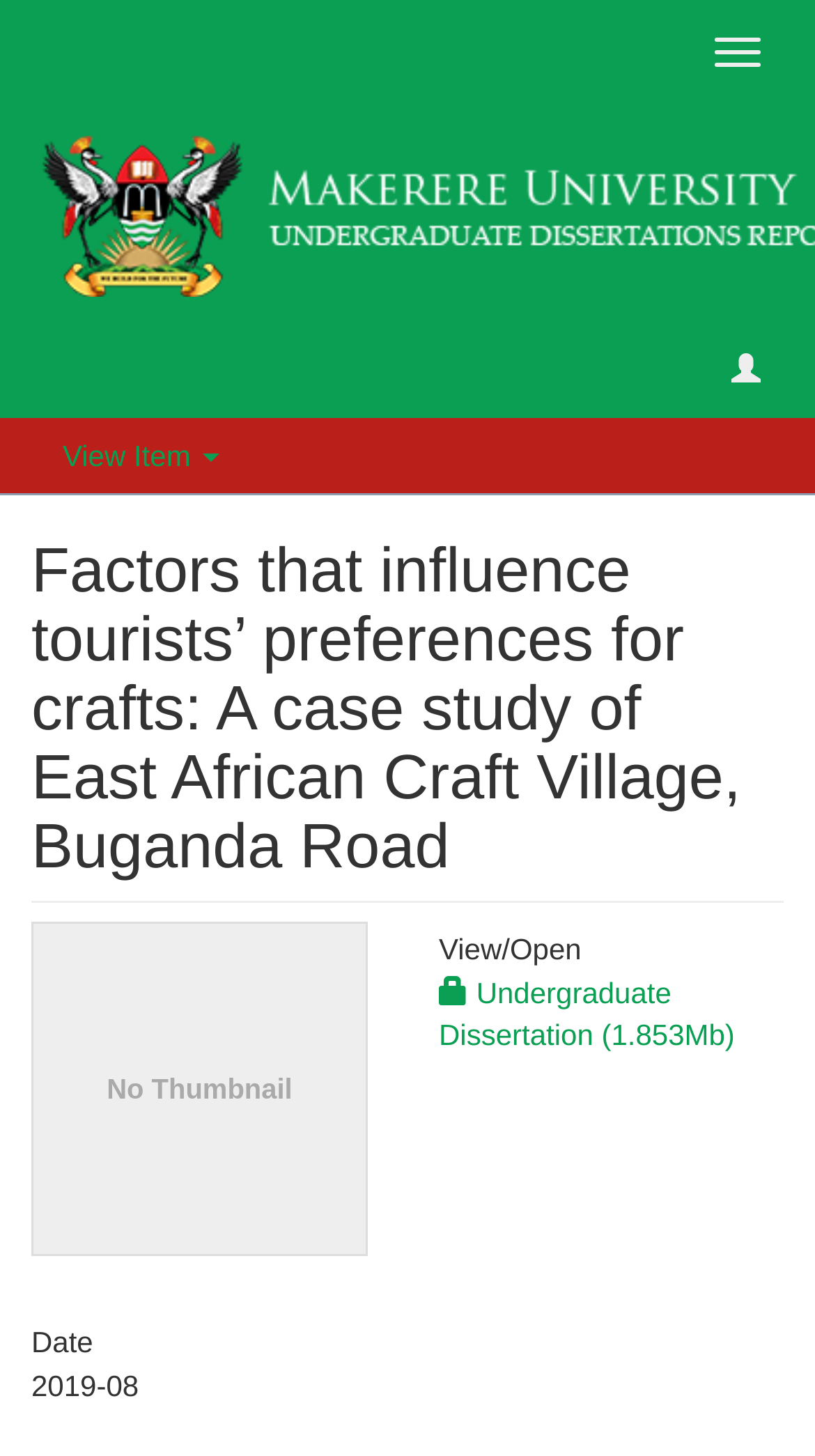Give a short answer using one word or phrase for the question:
What is the size of the downloadable document?

1.853Mb